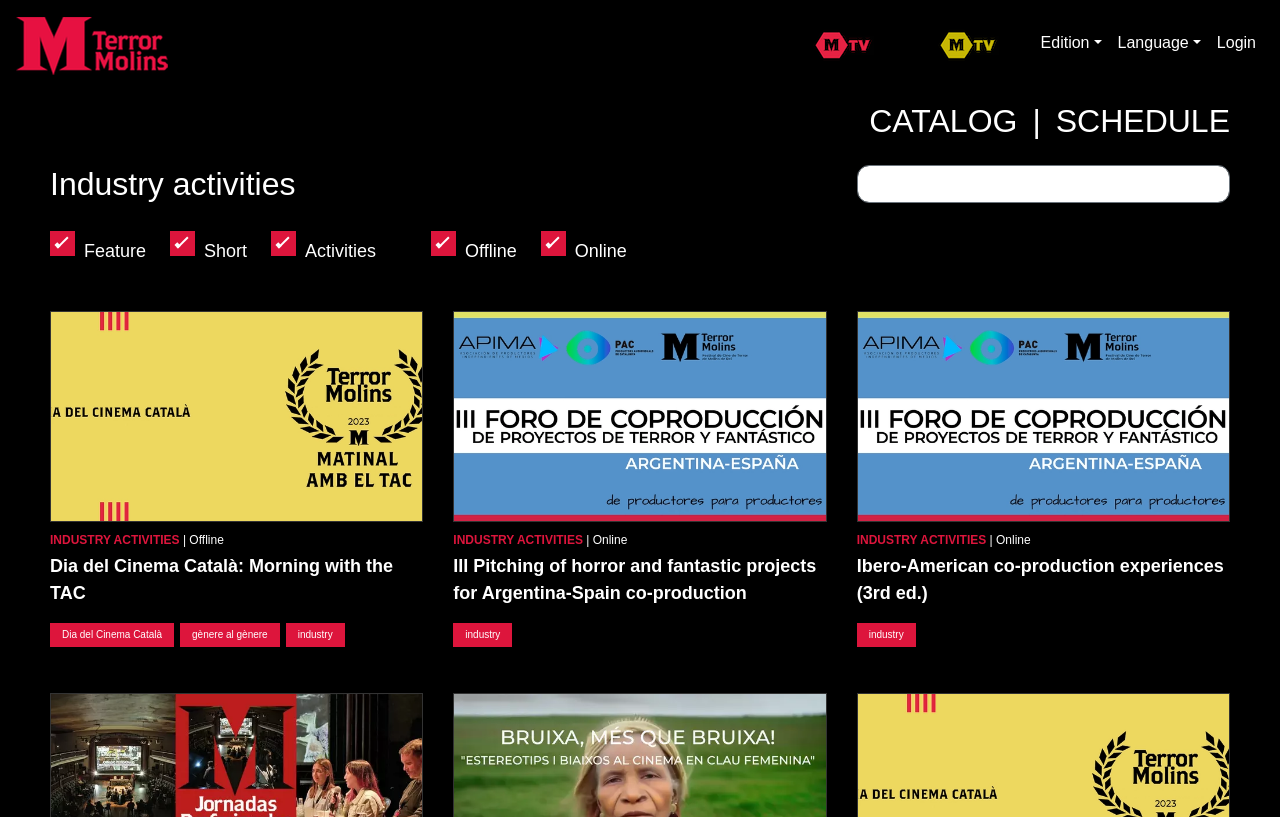Please identify the bounding box coordinates of the clickable area that will allow you to execute the instruction: "Toggle the table of content".

None